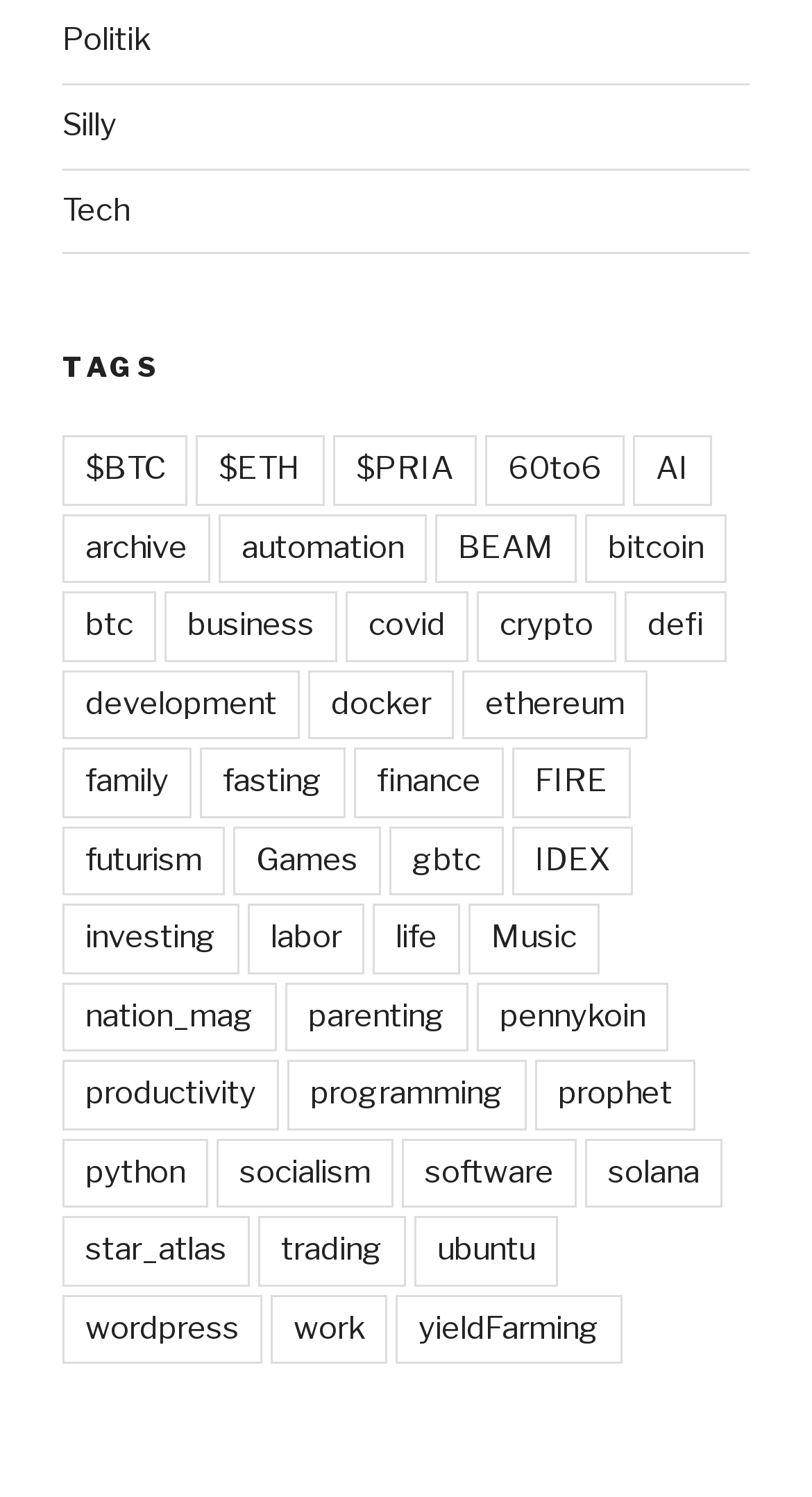Respond to the question below with a single word or phrase: What is the position of the link 'automation'?

below 'archive'